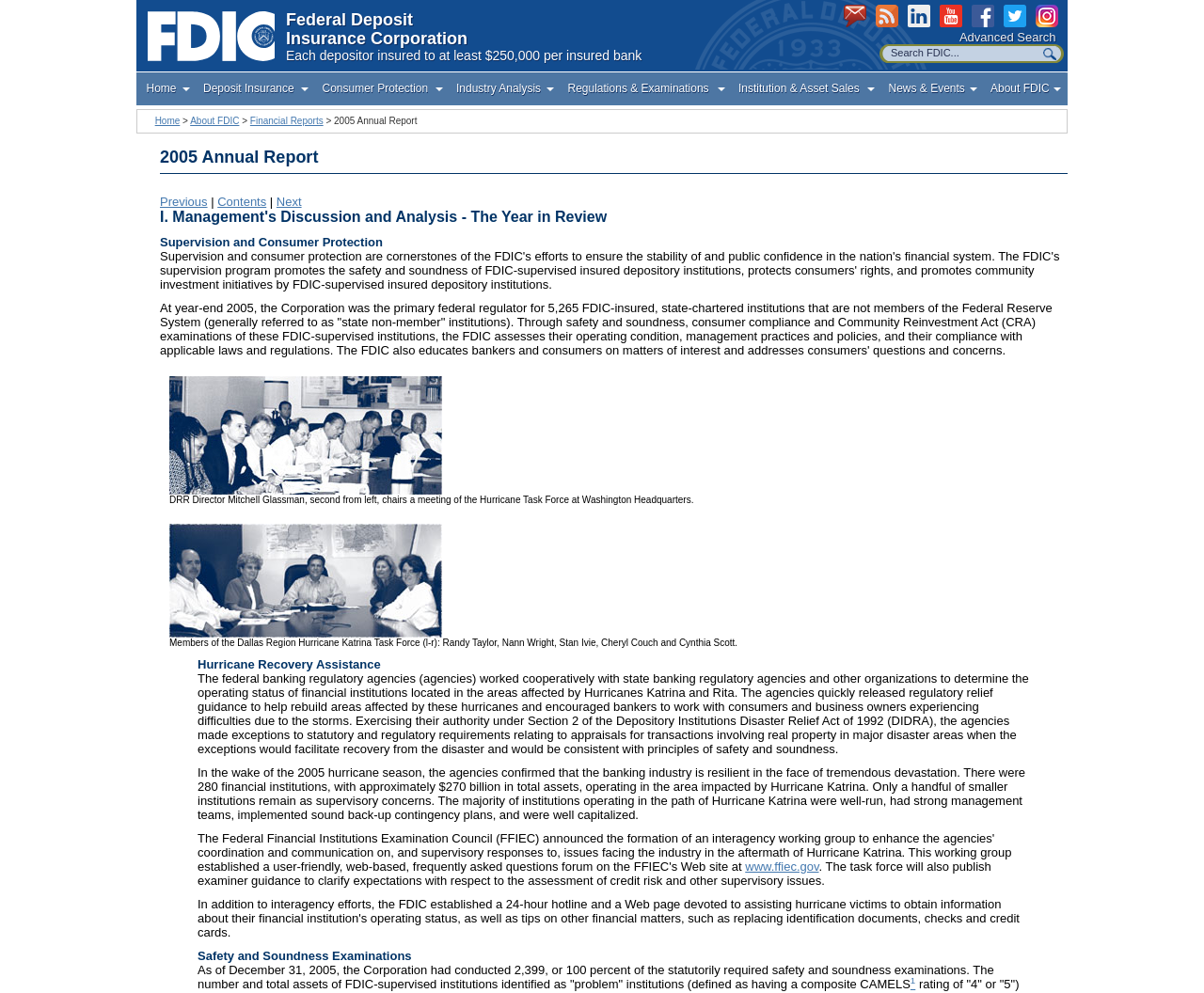Find the bounding box coordinates of the element to click in order to complete the given instruction: "Click the 'Home' link."

[0.113, 0.072, 0.161, 0.106]